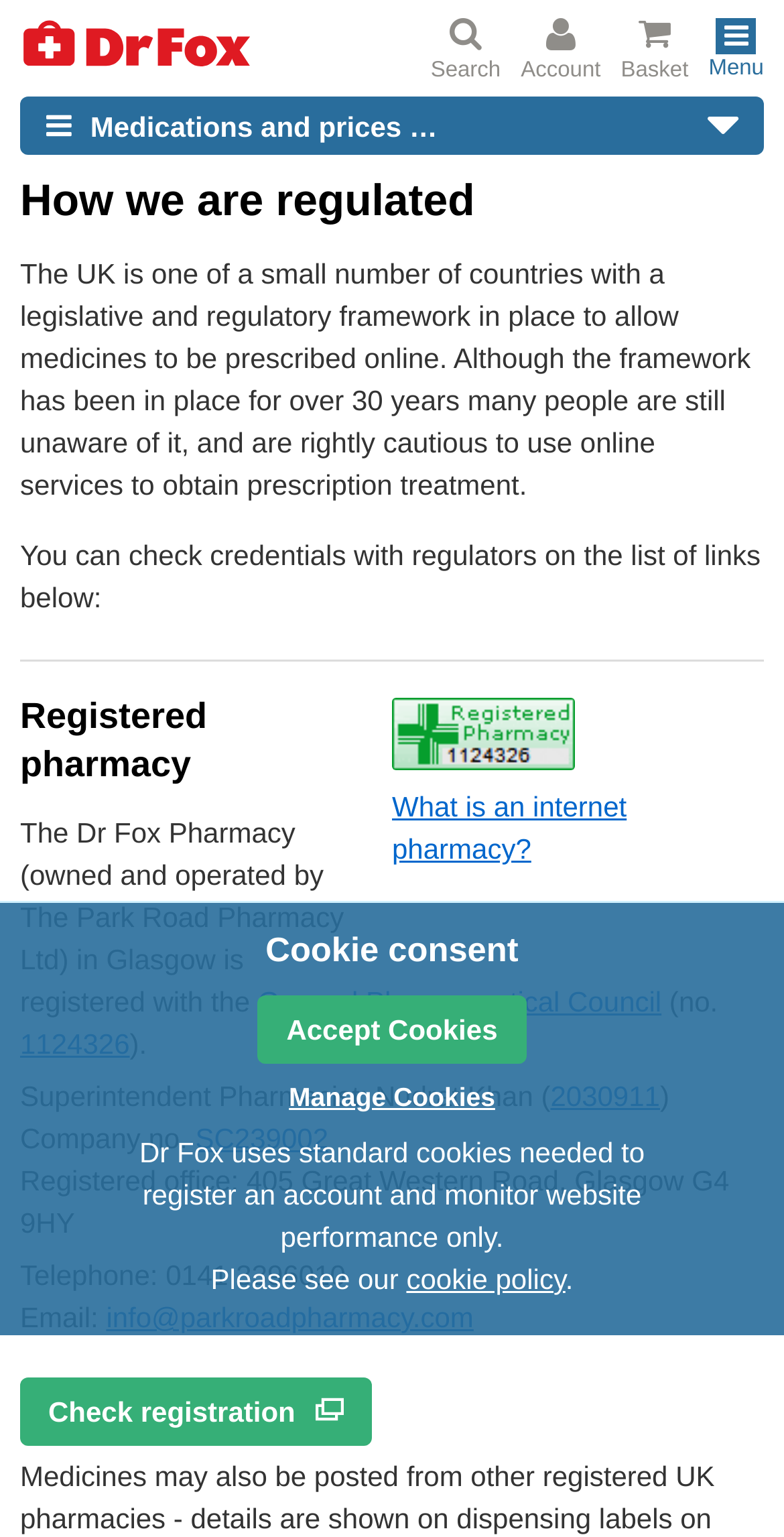Find the bounding box coordinates of the element to click in order to complete this instruction: "Go to the General Pharmaceutical Council". The bounding box coordinates must be four float numbers between 0 and 1, denoted as [left, top, right, bottom].

[0.329, 0.641, 0.844, 0.662]